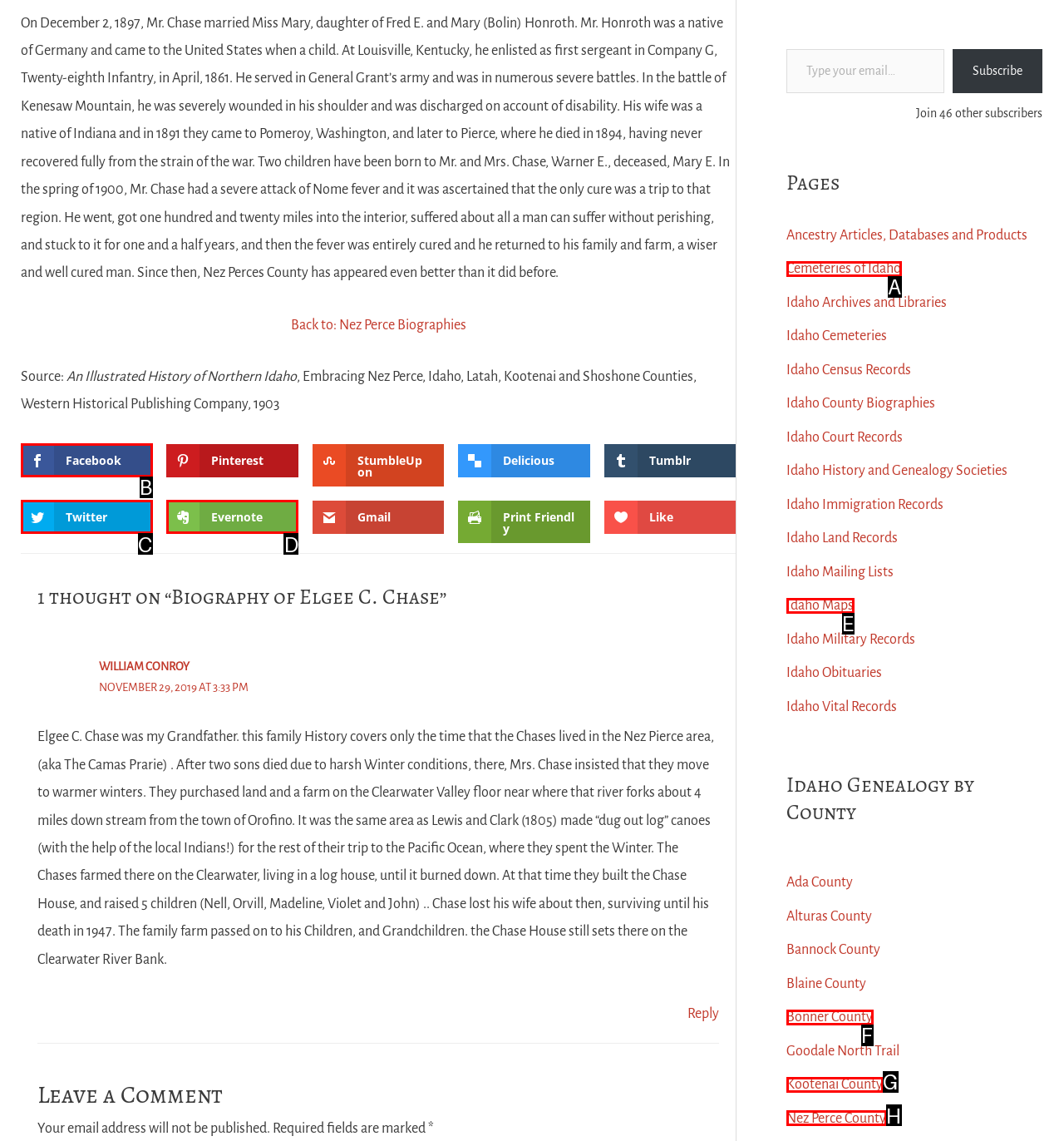For the task: Share on Facebook, identify the HTML element to click.
Provide the letter corresponding to the right choice from the given options.

B